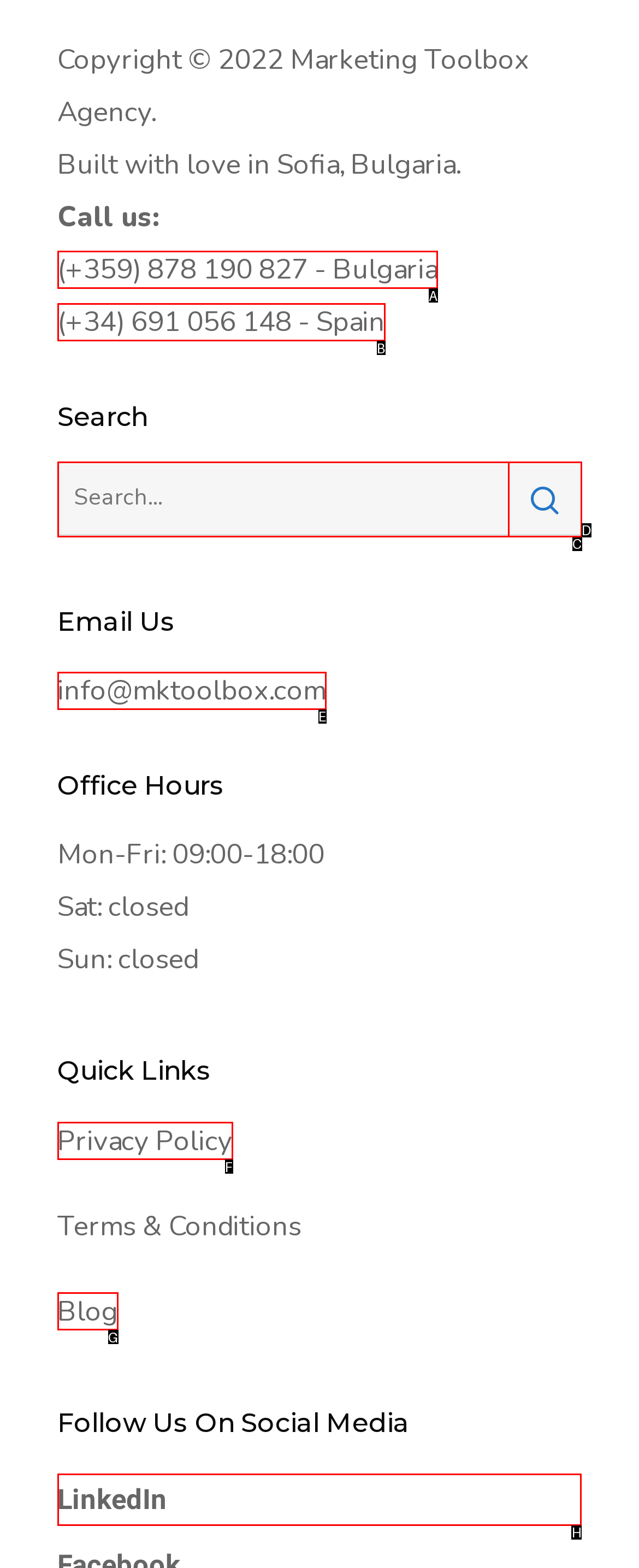Tell me the letter of the correct UI element to click for this instruction: read blog posts. Answer with the letter only.

None